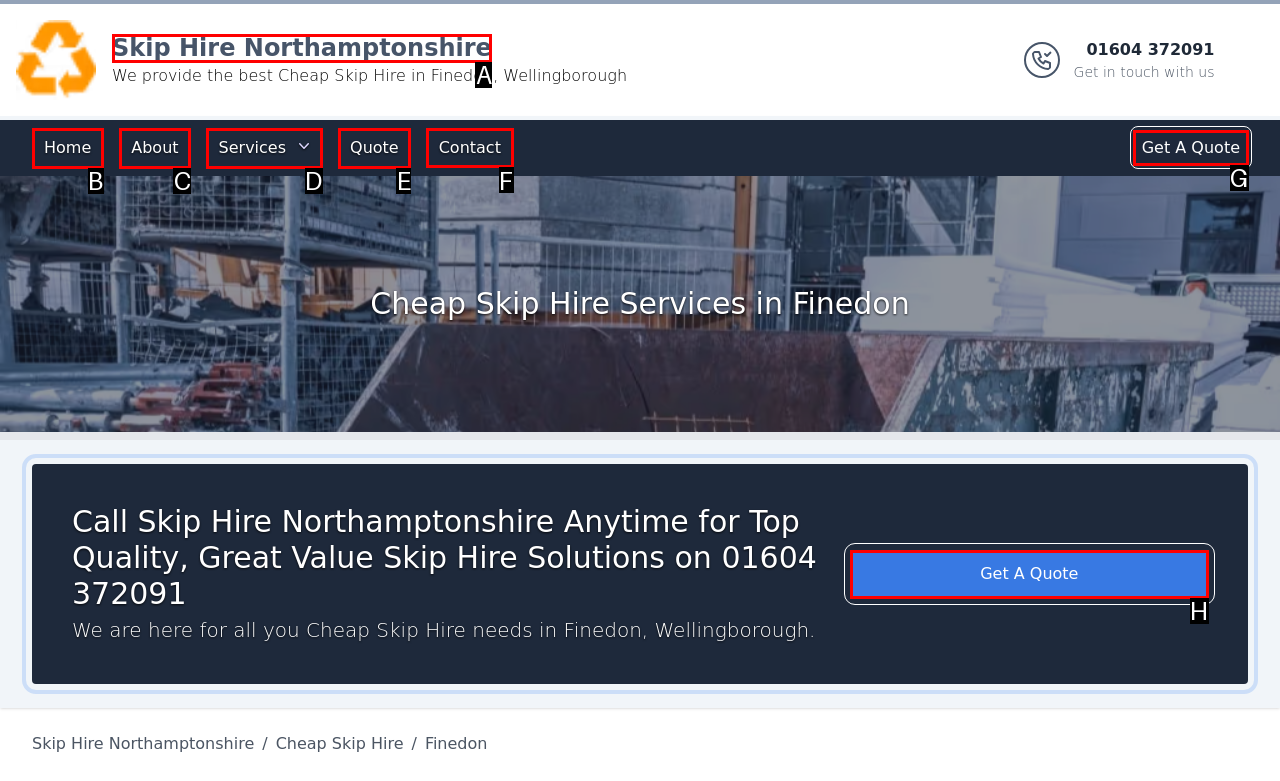Identify the HTML element to select in order to accomplish the following task: Contact us
Reply with the letter of the chosen option from the given choices directly.

F